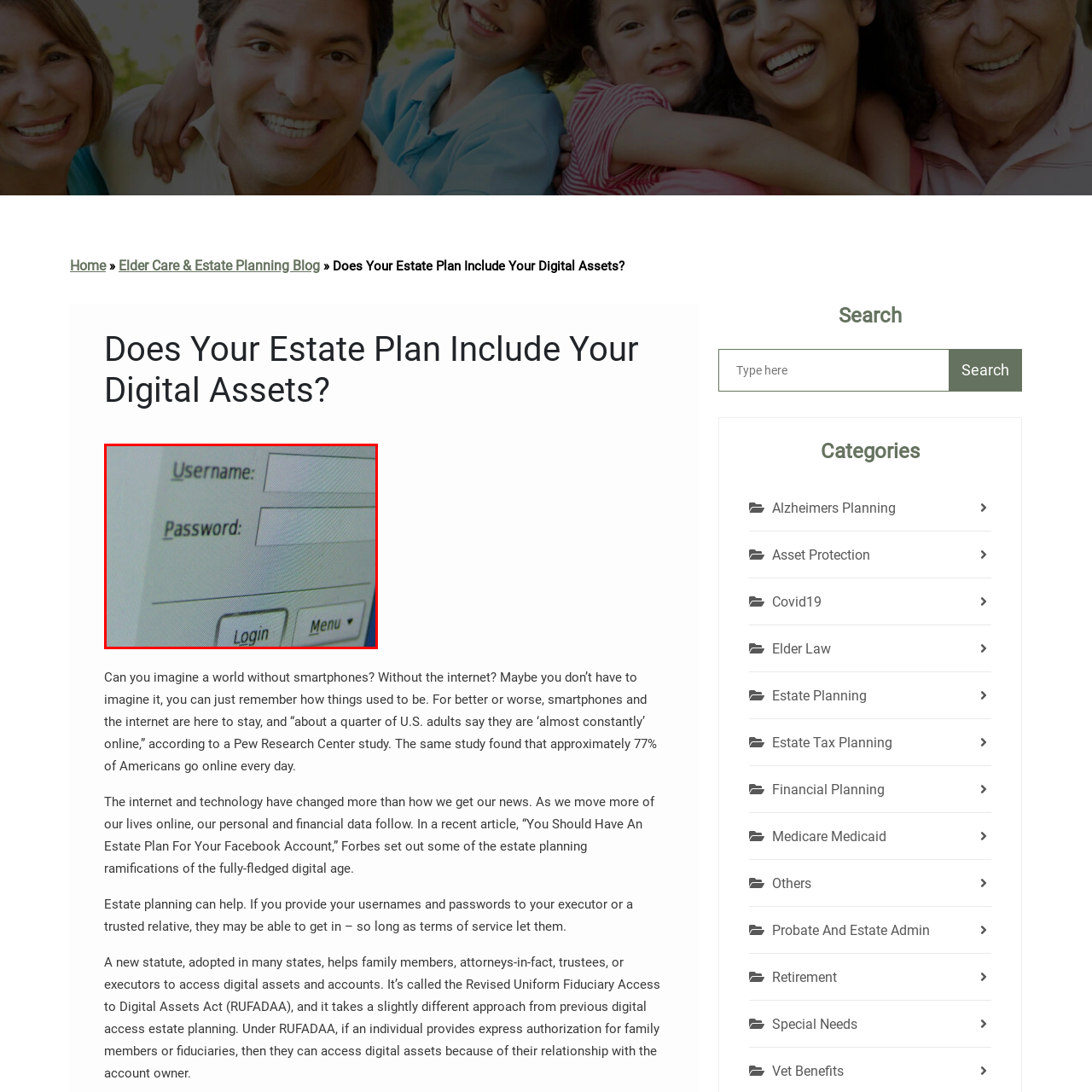Focus on the image surrounded by the red bounding box, please answer the following question using a single word or phrase: What is the significance of username and password credentials?

Vital importance